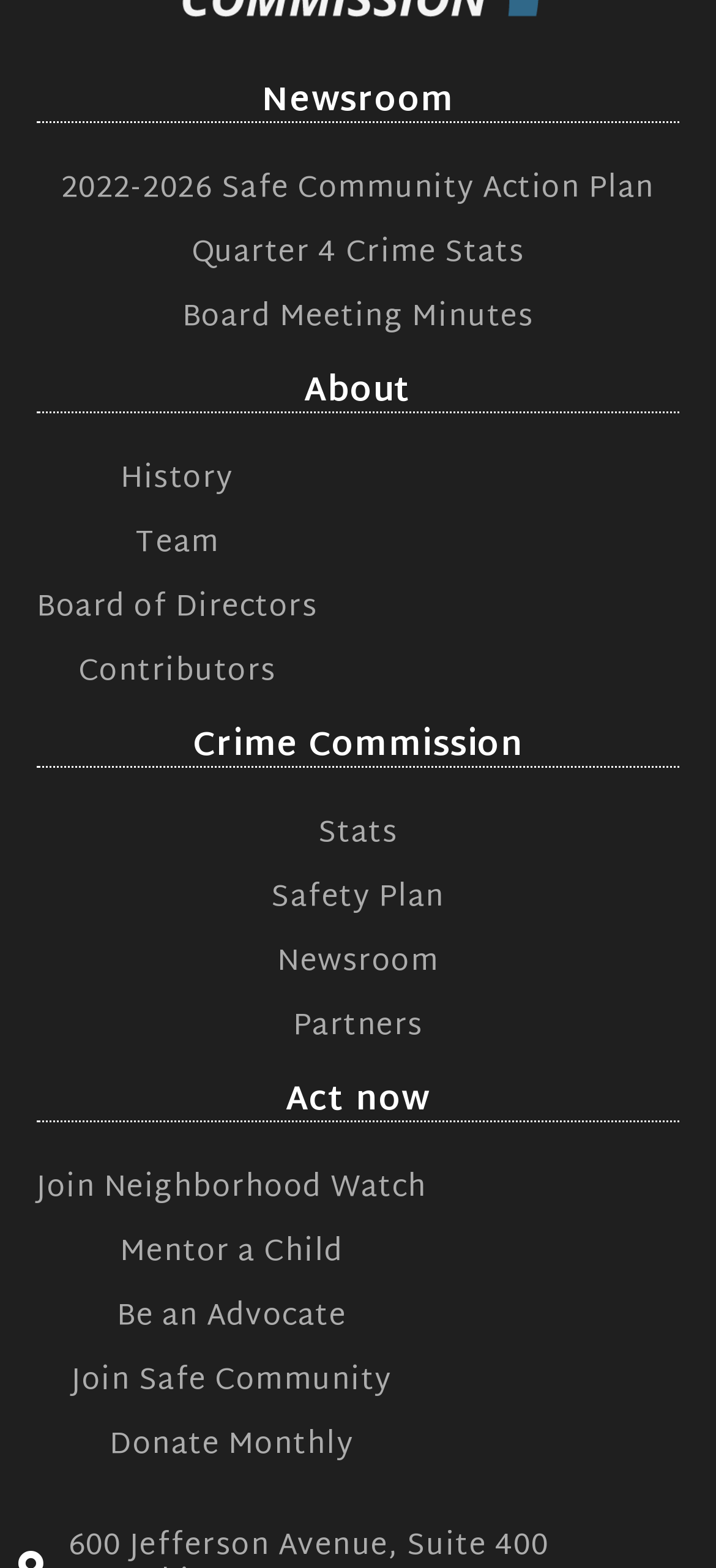Identify the bounding box coordinates of the region that should be clicked to execute the following instruction: "View 2022-2026 Safe Community Action Plan".

[0.086, 0.11, 0.914, 0.134]